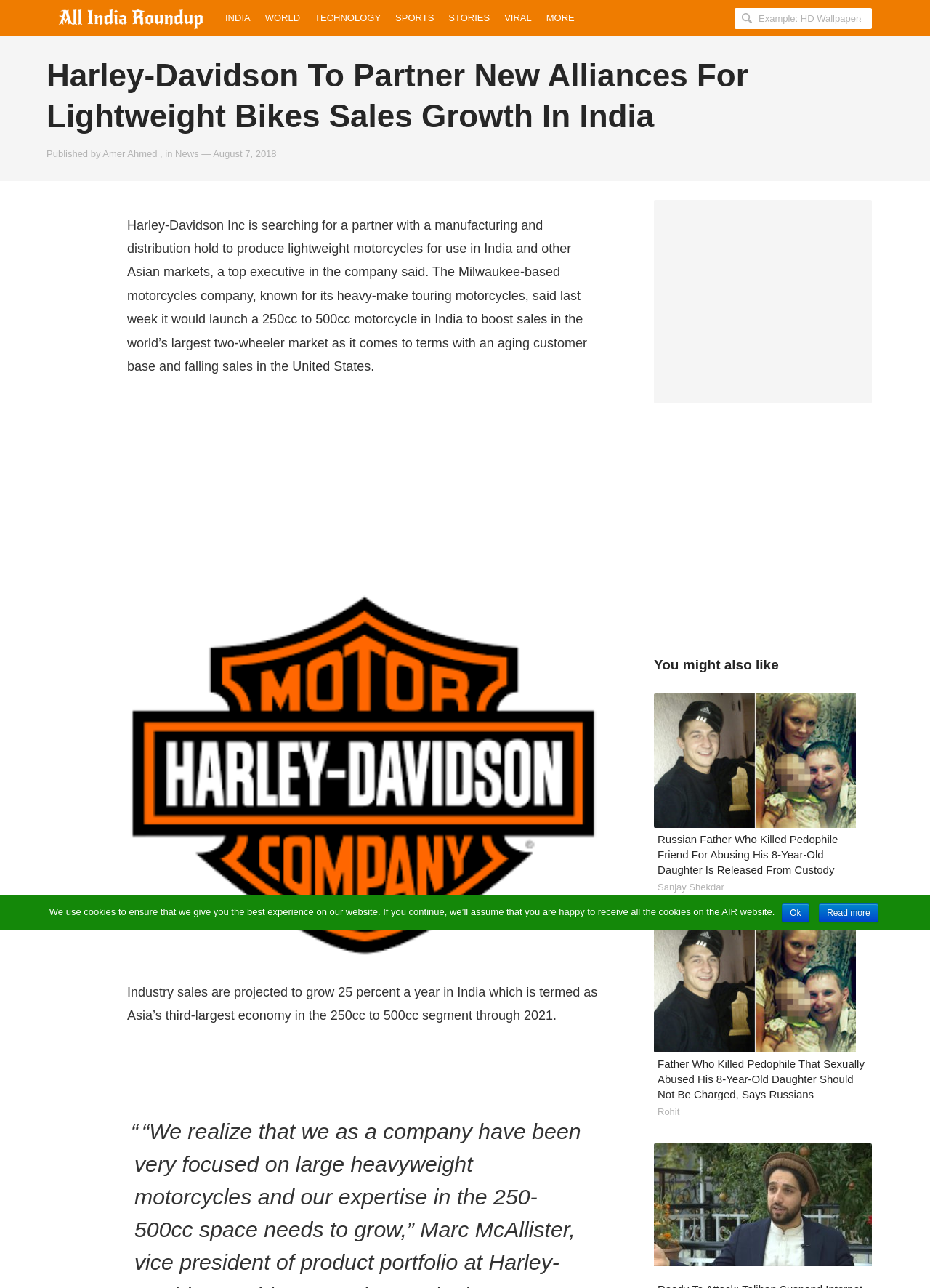Highlight the bounding box coordinates of the element you need to click to perform the following instruction: "Visit allindiaroundup.com."

[0.062, 0.006, 0.219, 0.023]